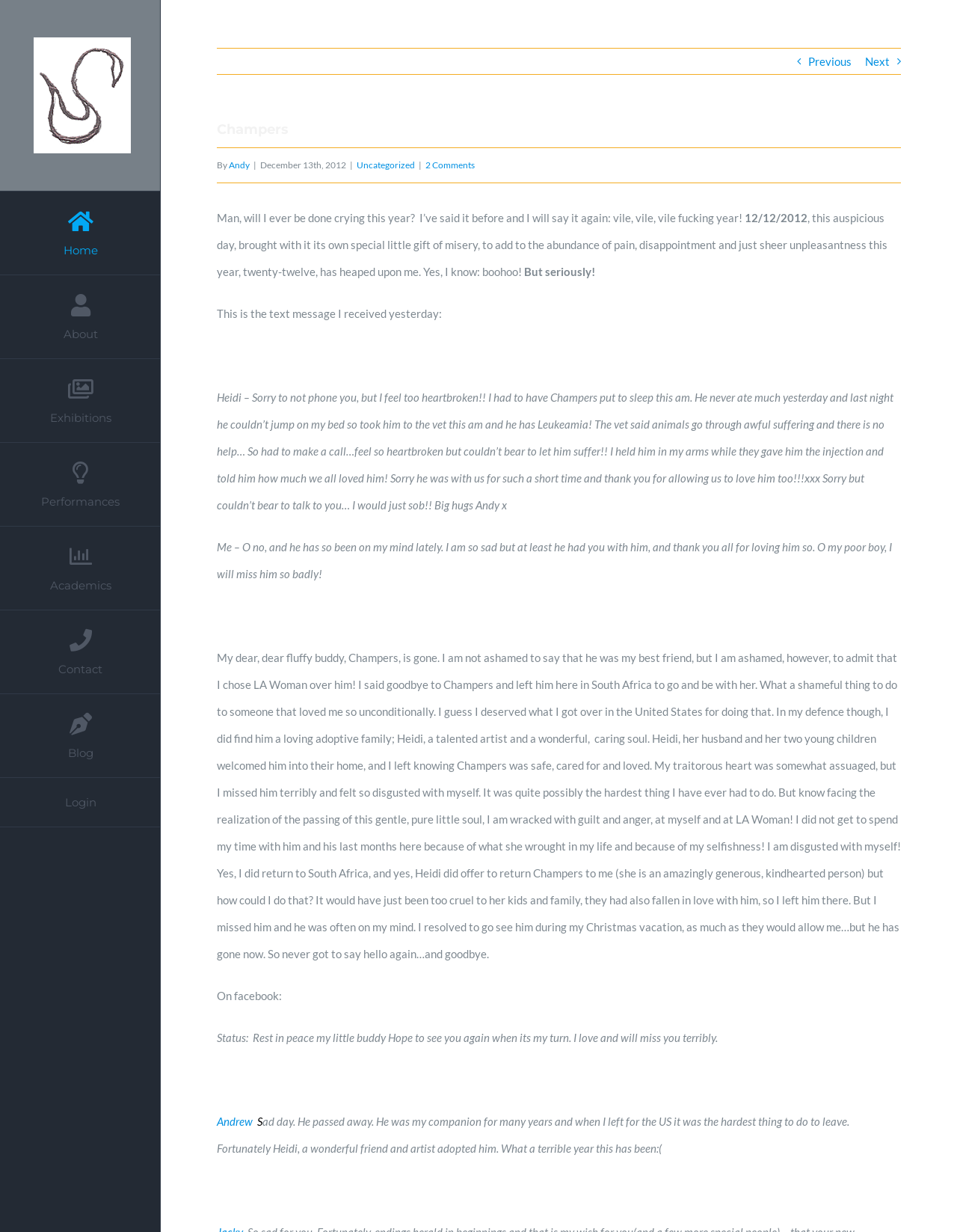What is the name of the dog that passed away?
Look at the image and provide a detailed response to the question.

The name of the dog is mentioned in the blog post as 'My dear, dear fluffy buddy, Champers, is gone.' and also in the text message conversation as 'Heidi – Sorry to not phone you, but I feel too heartbroken!! I had to have Champers put to sleep this am.'.